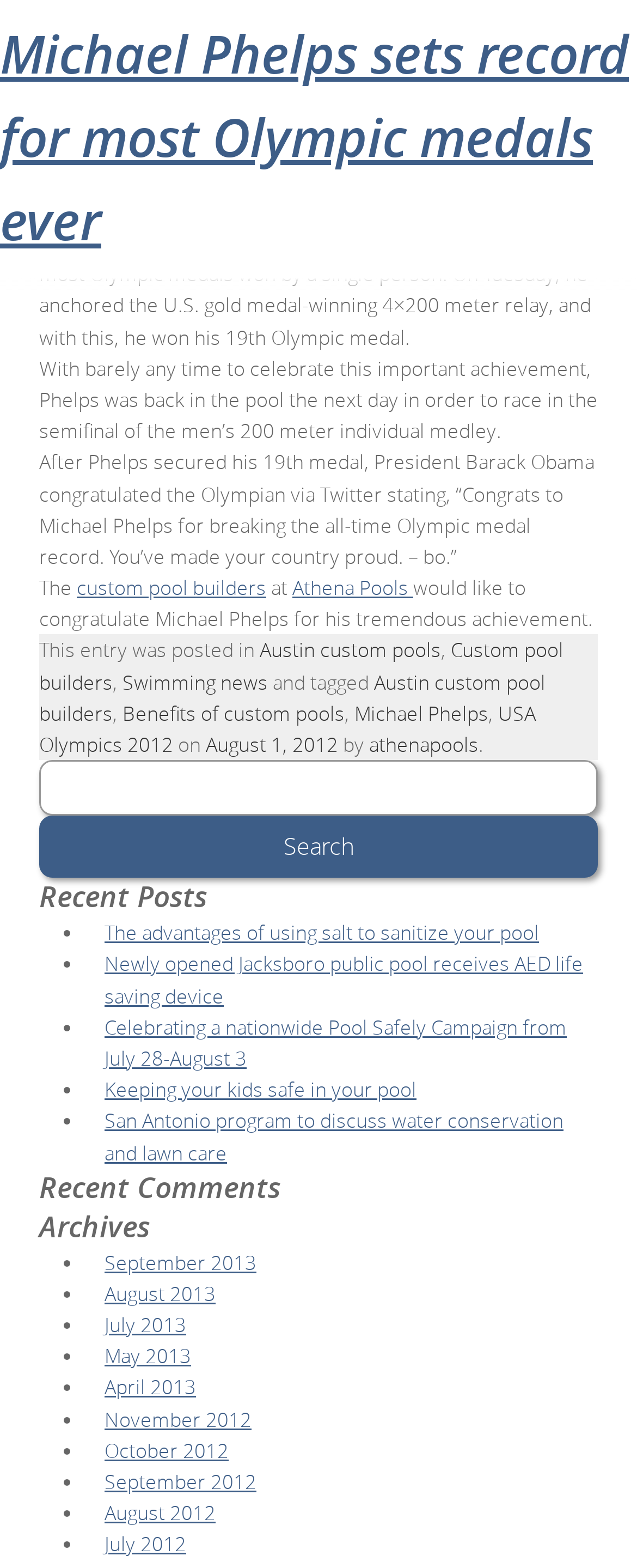Create a detailed narrative of the webpage’s visual and textual elements.

The webpage is about Michael Phelps and Athena Pools. At the top, there is a link to Athena Pools, accompanied by an image with the same name. To the right of this, there is a small image. Below this, there is a heading with a phone number, "(512) 914-0554", which is also a link. Next to this, there is a line of text that reads "SERVING CENTRAL TEXAS".

The main content of the page is divided into sections. The first section has a heading that reads "Tag Archives: Michael Phelps". Below this, there is an article with a heading that reads "Michael Phelps sets record for most Olympic medals ever". The article discusses Michael Phelps' achievement of winning the most Olympic medals ever, with a quote from President Barack Obama congratulating him. The article also mentions custom pool builders at Athena Pools.

Below the article, there is a footer section with links to various categories, including Austin custom pools, custom pool builders, swimming news, and more. There is also a section with recent posts, which includes links to articles about pool safety, pool maintenance, and other related topics. Further down, there is a section with recent comments, and another section with archives, which lists links to articles from different months.

Throughout the page, there are several links and images, including a search bar at the bottom. The overall layout is organized, with clear headings and concise text.